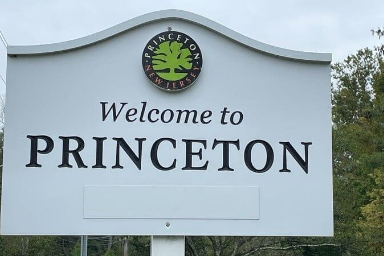What is the natural feature surrounding the sign? Examine the screenshot and reply using just one word or a brief phrase.

Greenery